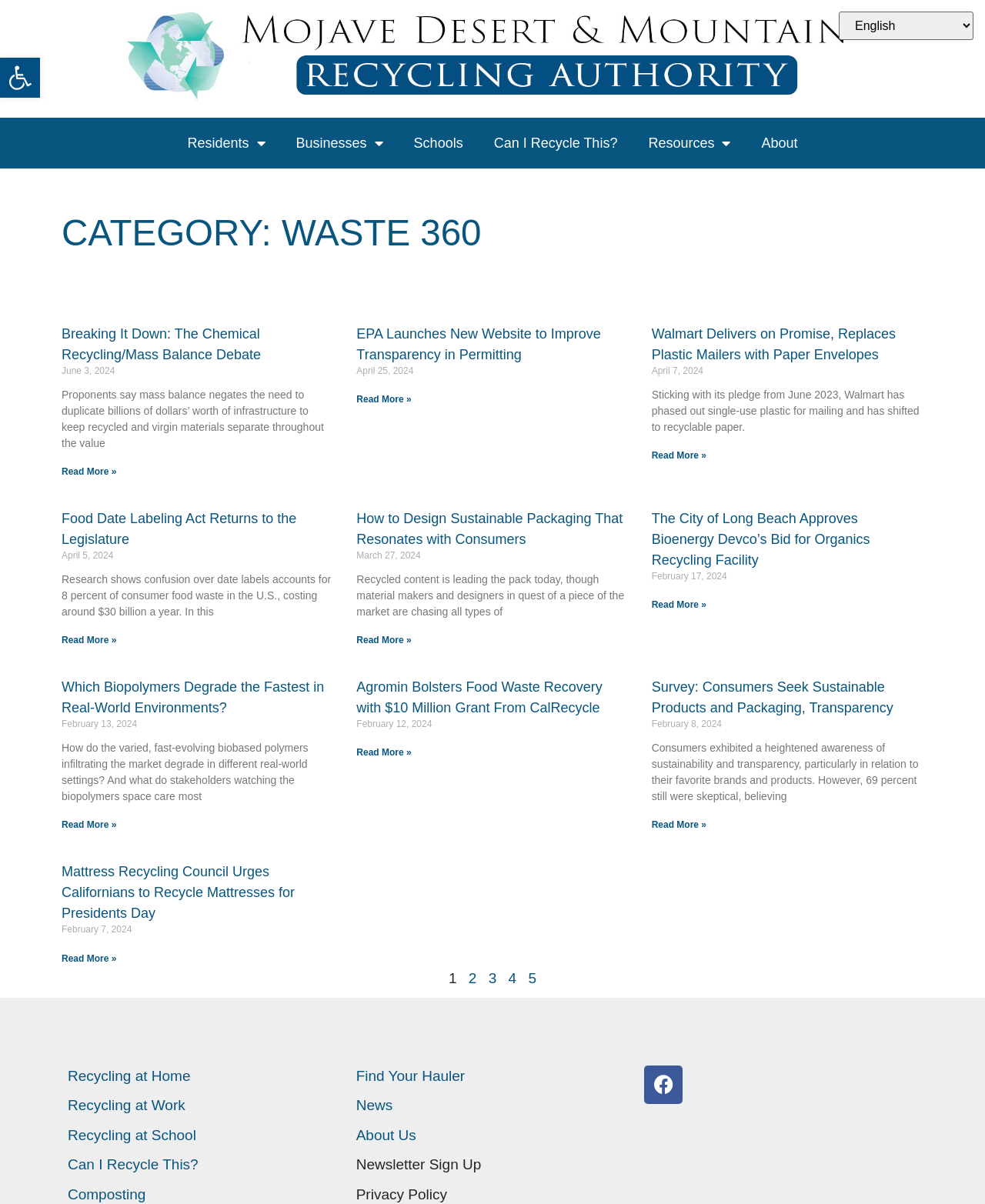What is the purpose of the 'Open toolbar Accessibility Tools' button?
Use the image to answer the question with a single word or phrase.

To open accessibility tools